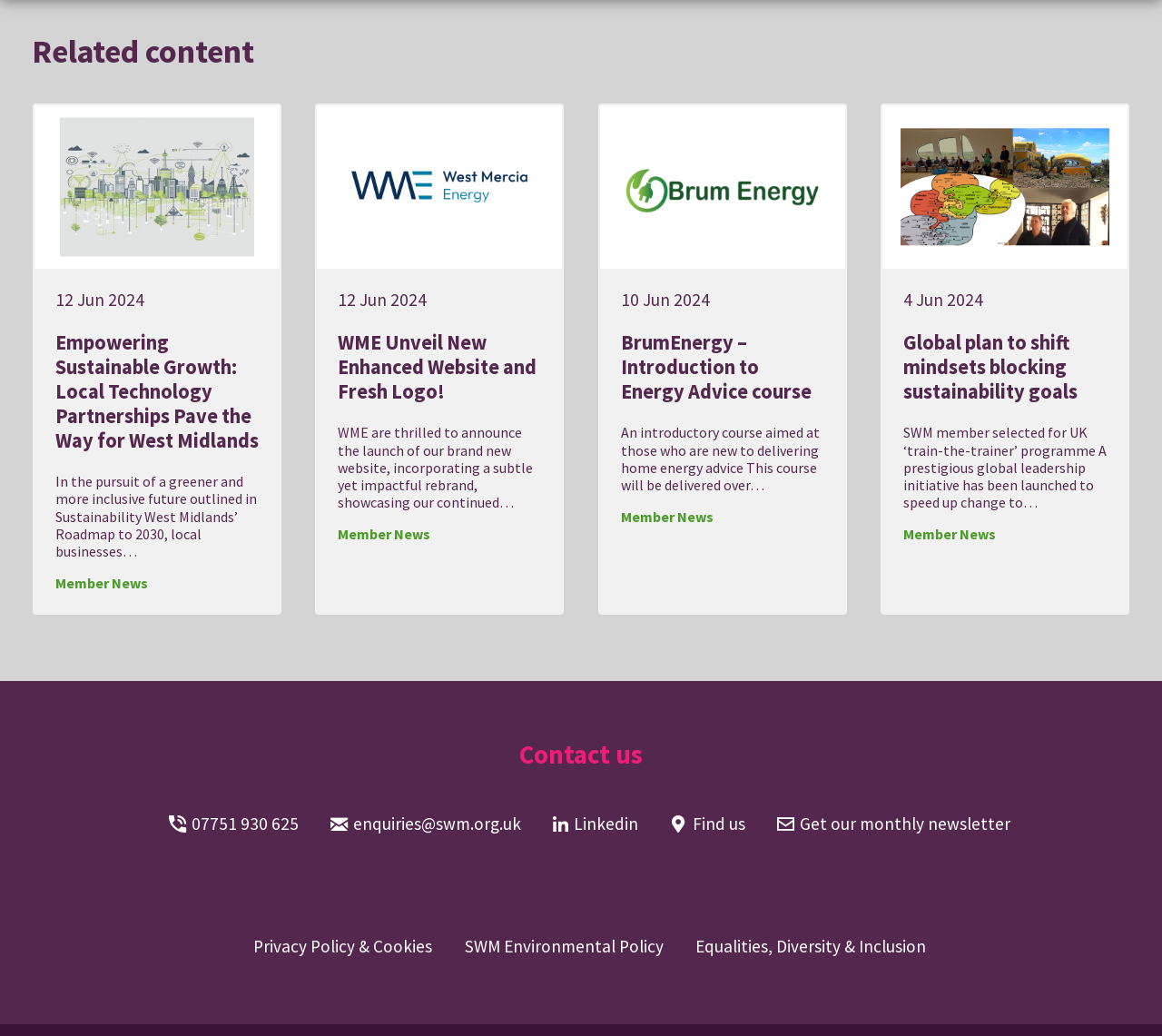Reply to the question below using a single word or brief phrase:
What is the organization behind the 'WME Unveil New Enhanced Website and Fresh Logo!' article?

WME